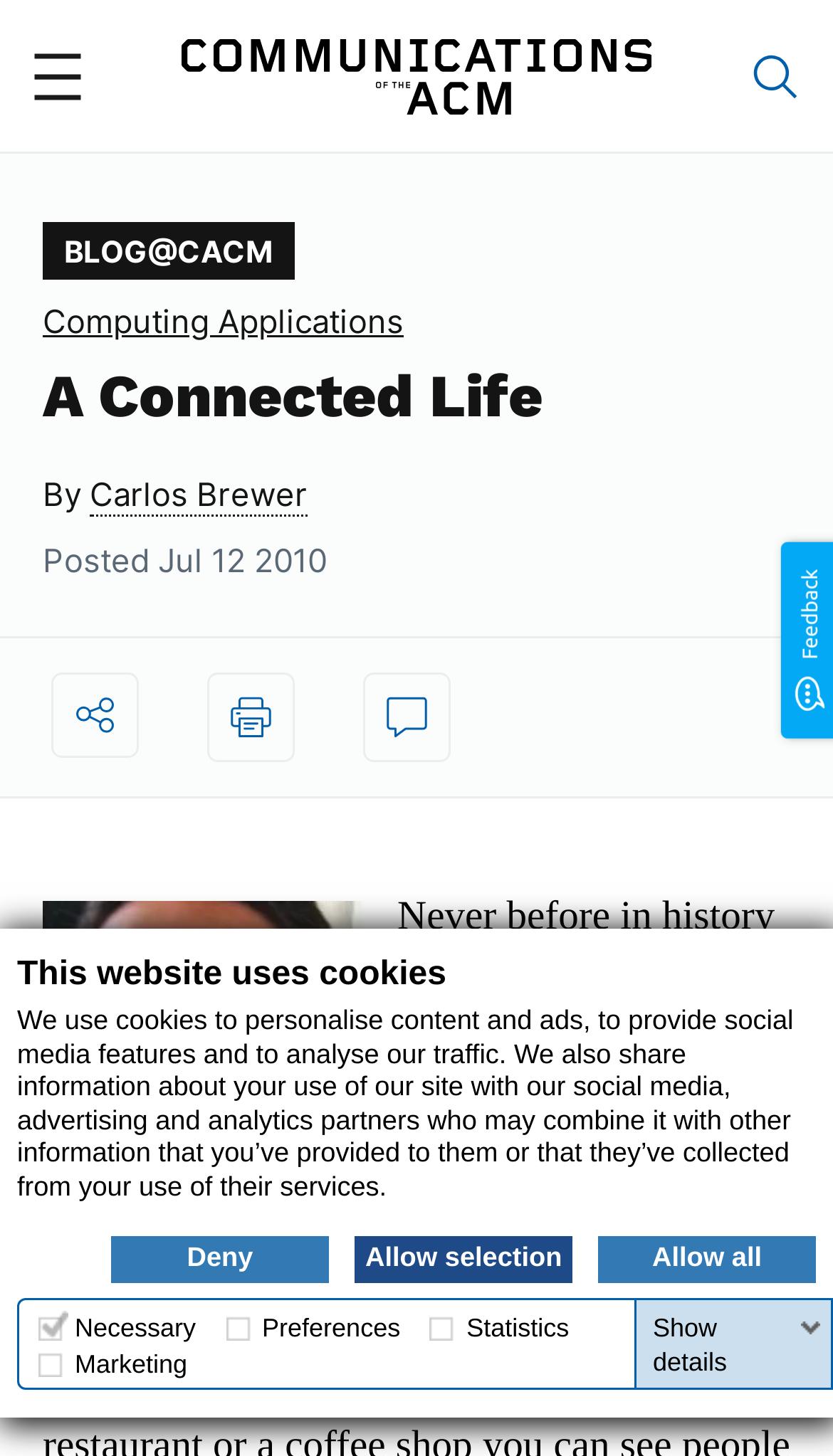Respond to the question below with a concise word or phrase:
What is the category of the article?

A Connected Life